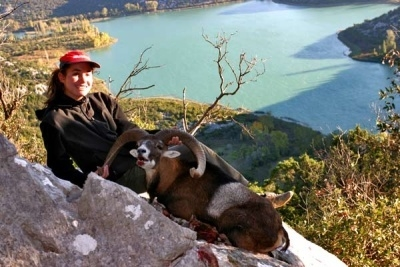Provide a brief response using a word or short phrase to this question:
What is the color of the lake in the background?

Blue